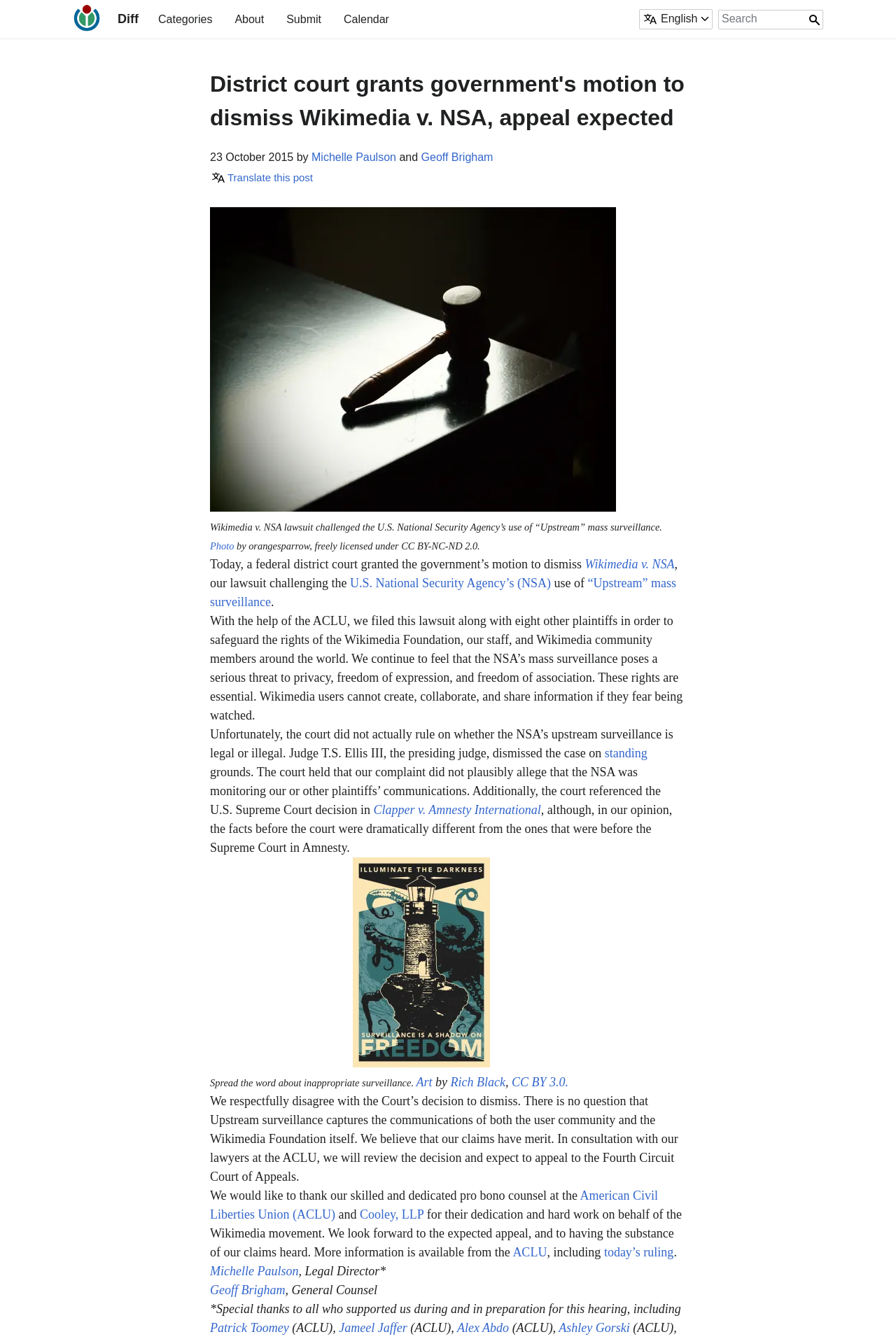What is the expected next step in the legal process?
Refer to the image and provide a one-word or short phrase answer.

Appeal to the Fourth Circuit Court of Appeals